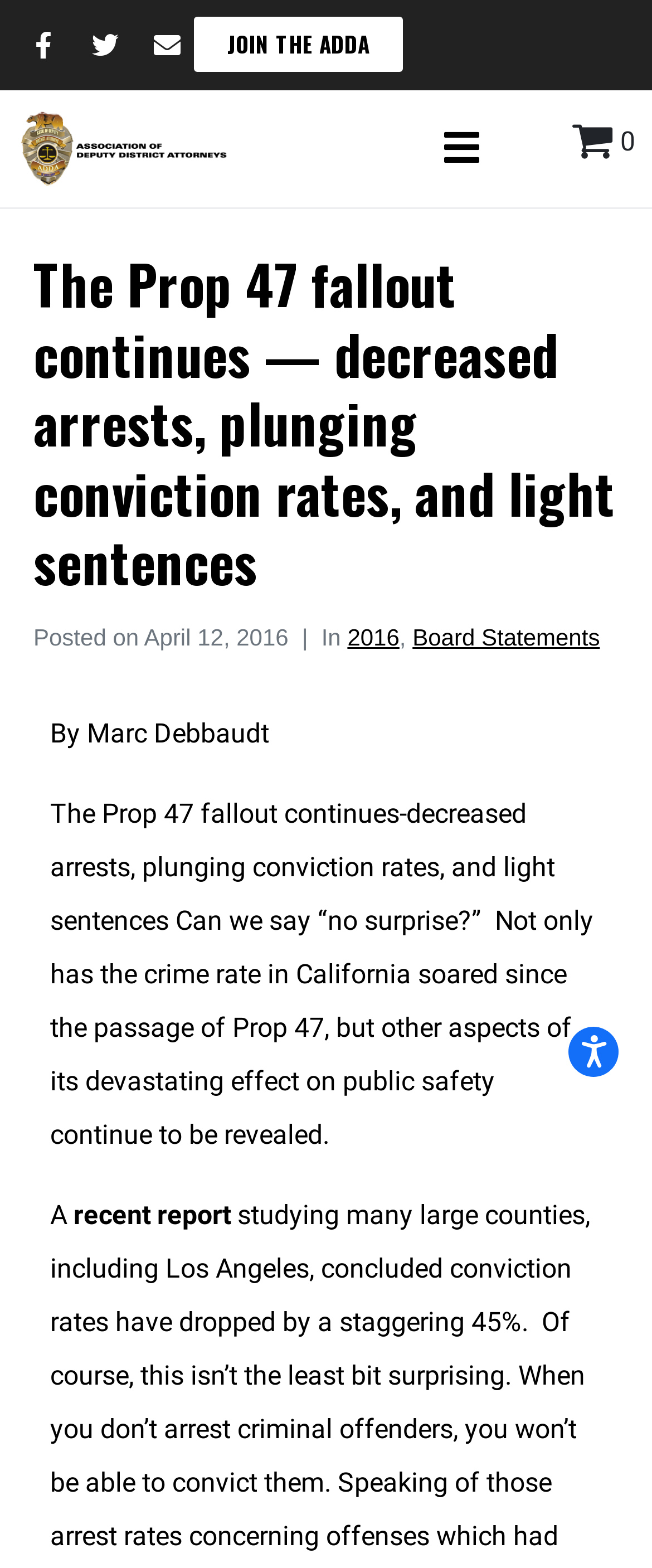Locate the bounding box coordinates of the area that needs to be clicked to fulfill the following instruction: "Open accessibility options". The coordinates should be in the format of four float numbers between 0 and 1, namely [left, top, right, bottom].

[0.872, 0.655, 0.949, 0.687]